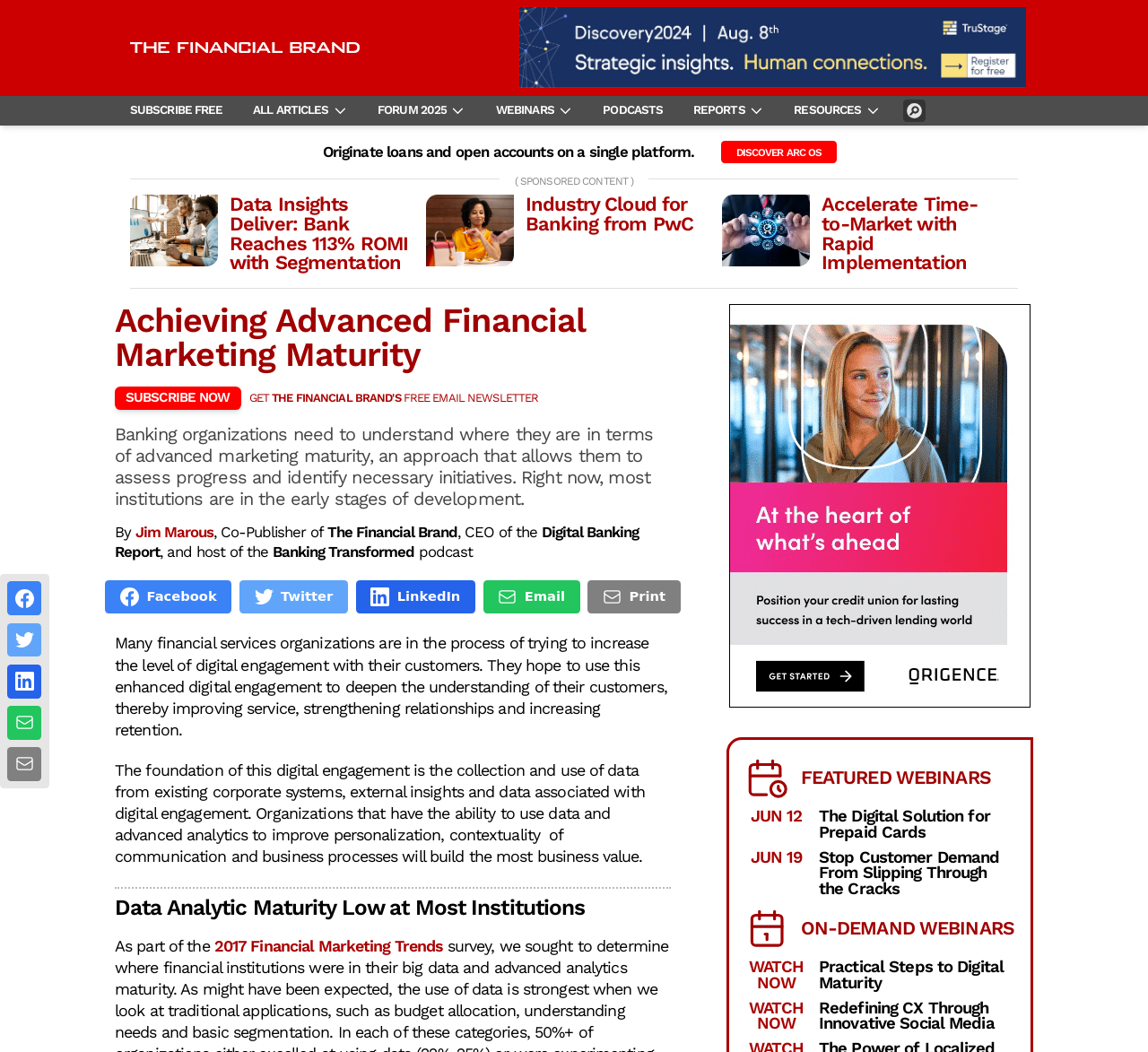What is the theme of the image with the caption 'Data Insights Deliver: Bank Reaches 113% ROMI with Segmentation'?
Please provide a single word or phrase as your answer based on the screenshot.

Banking and finance